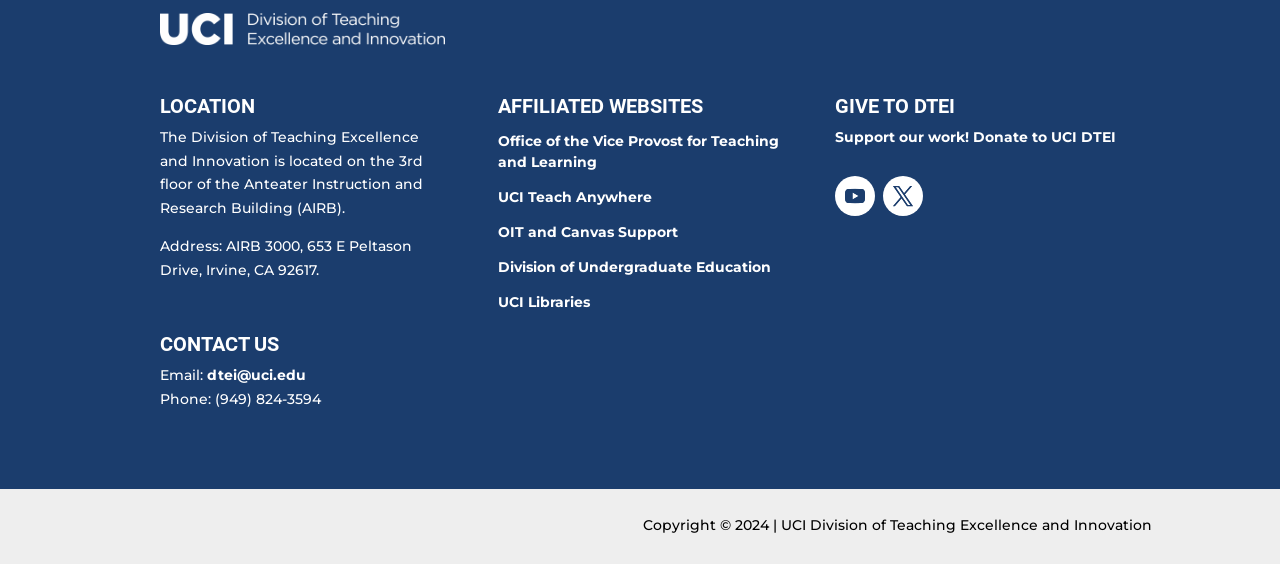Refer to the image and provide an in-depth answer to the question:
What year is the copyright for the UCI Division of Teaching Excellence and Innovation?

I found the copyright year by looking at the StaticText element with the text 'Copyright © 2024 | UCI Division of Teaching Excellence and Innovation' which is located at the bottom of the webpage.